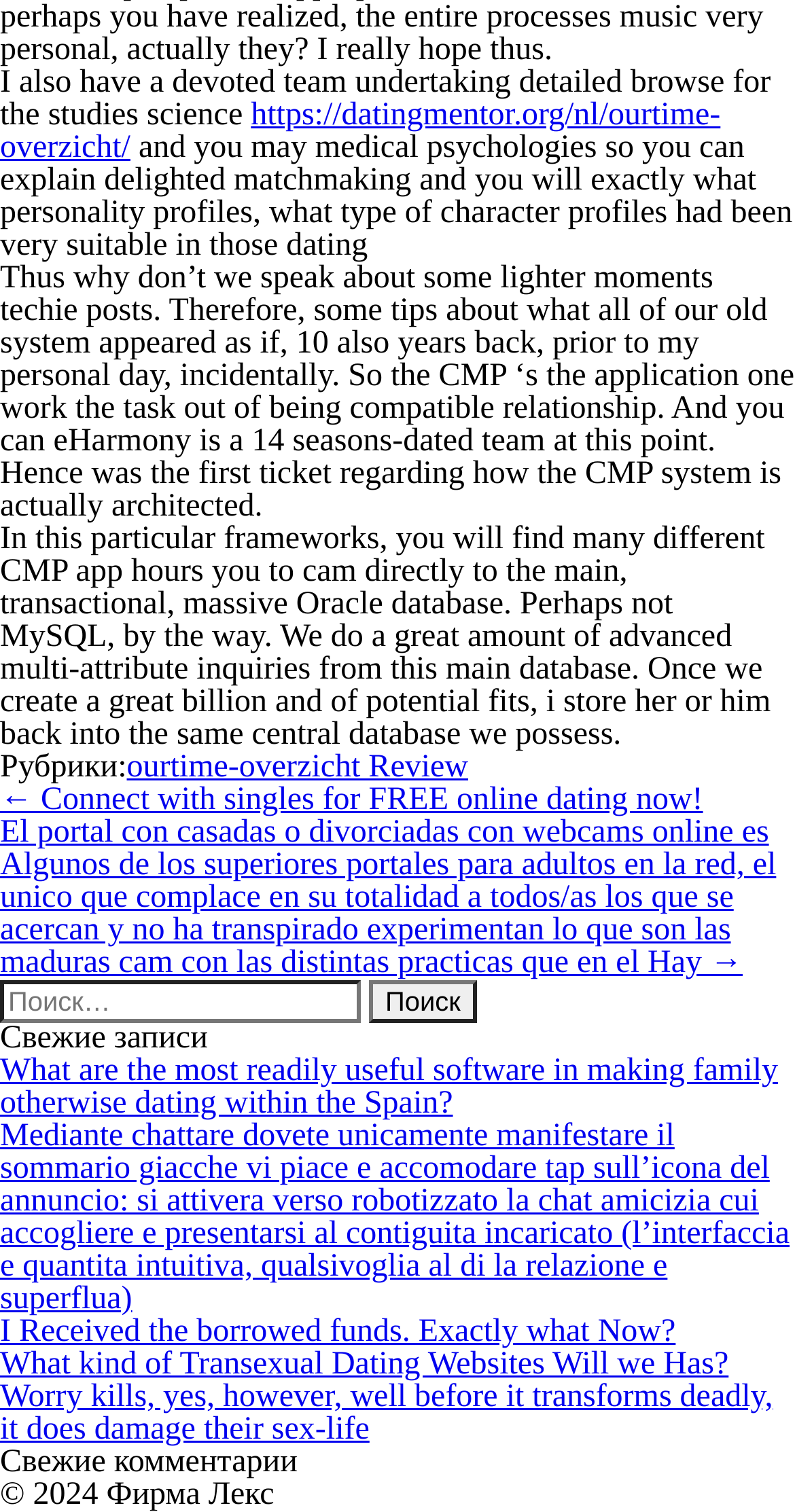Find the bounding box coordinates of the clickable element required to execute the following instruction: "Click the link to ourtime-overzicht Review". Provide the coordinates as four float numbers between 0 and 1, i.e., [left, top, right, bottom].

[0.159, 0.496, 0.589, 0.519]